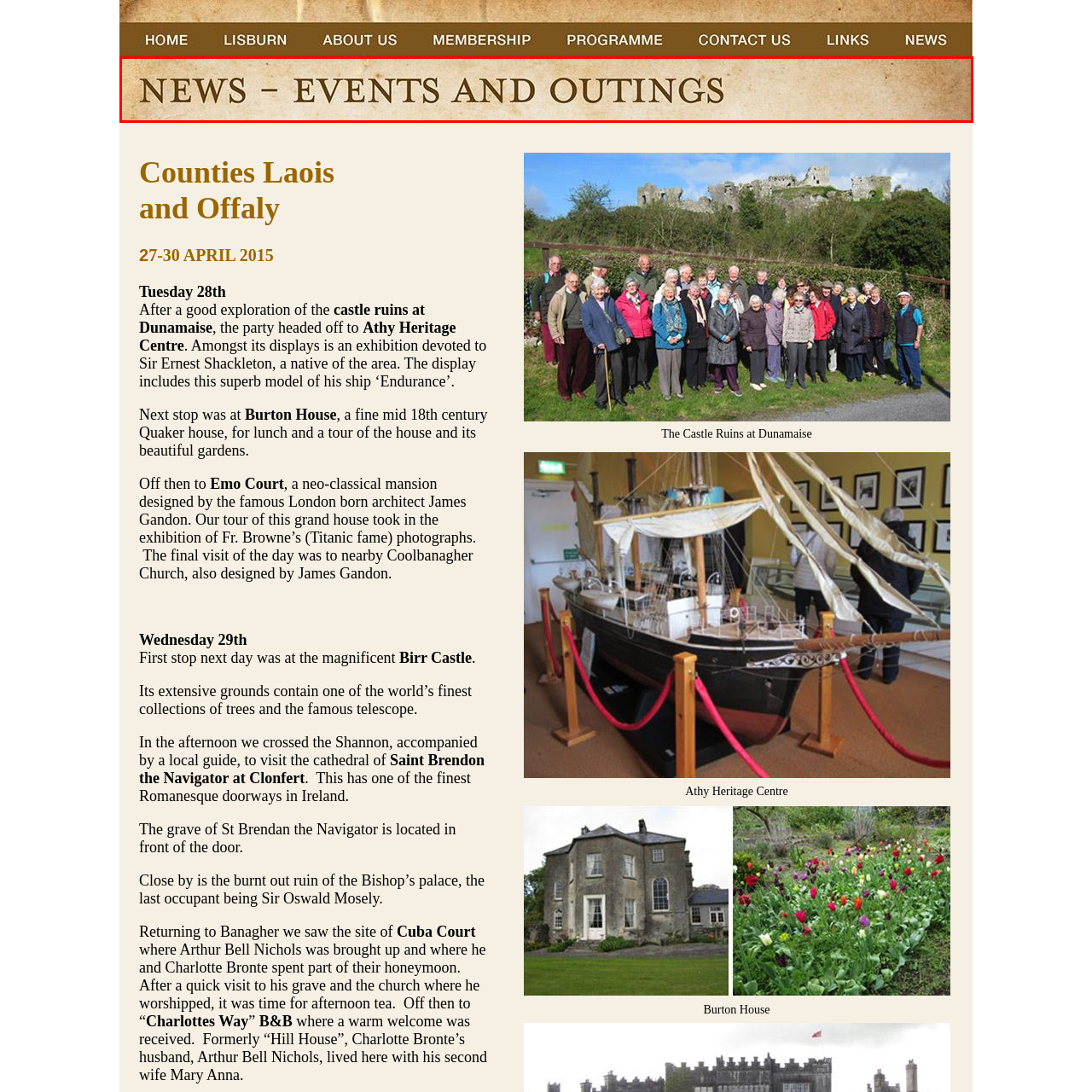What does the background of the header resemble?
Observe the image part marked by the red bounding box and give a detailed answer to the question.

The caption states that the background of the header has a 'warm, textured background that resembles aged parchment', which implies that the background has a texture and appearance similar to old parchment.